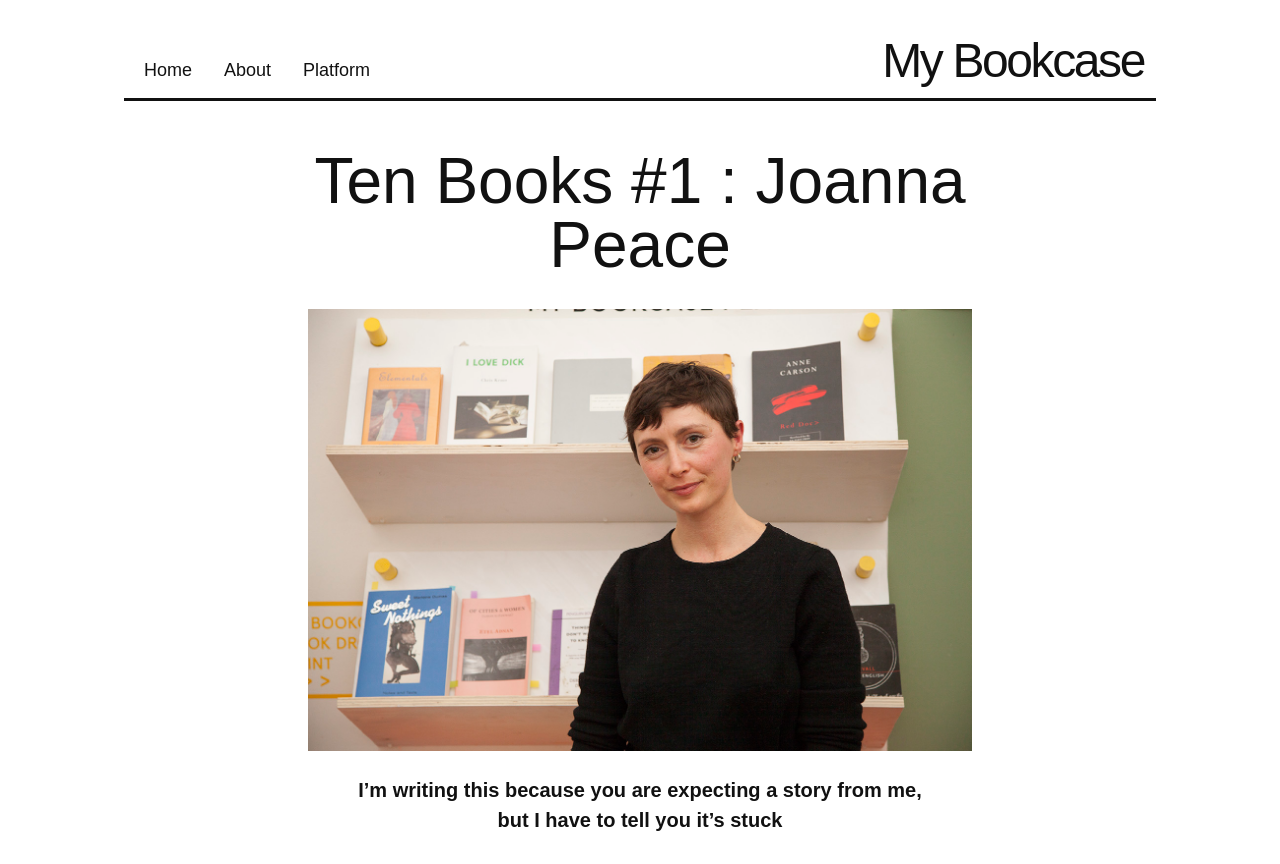What is the author's current status with their story? From the image, respond with a single word or brief phrase.

It's stuck